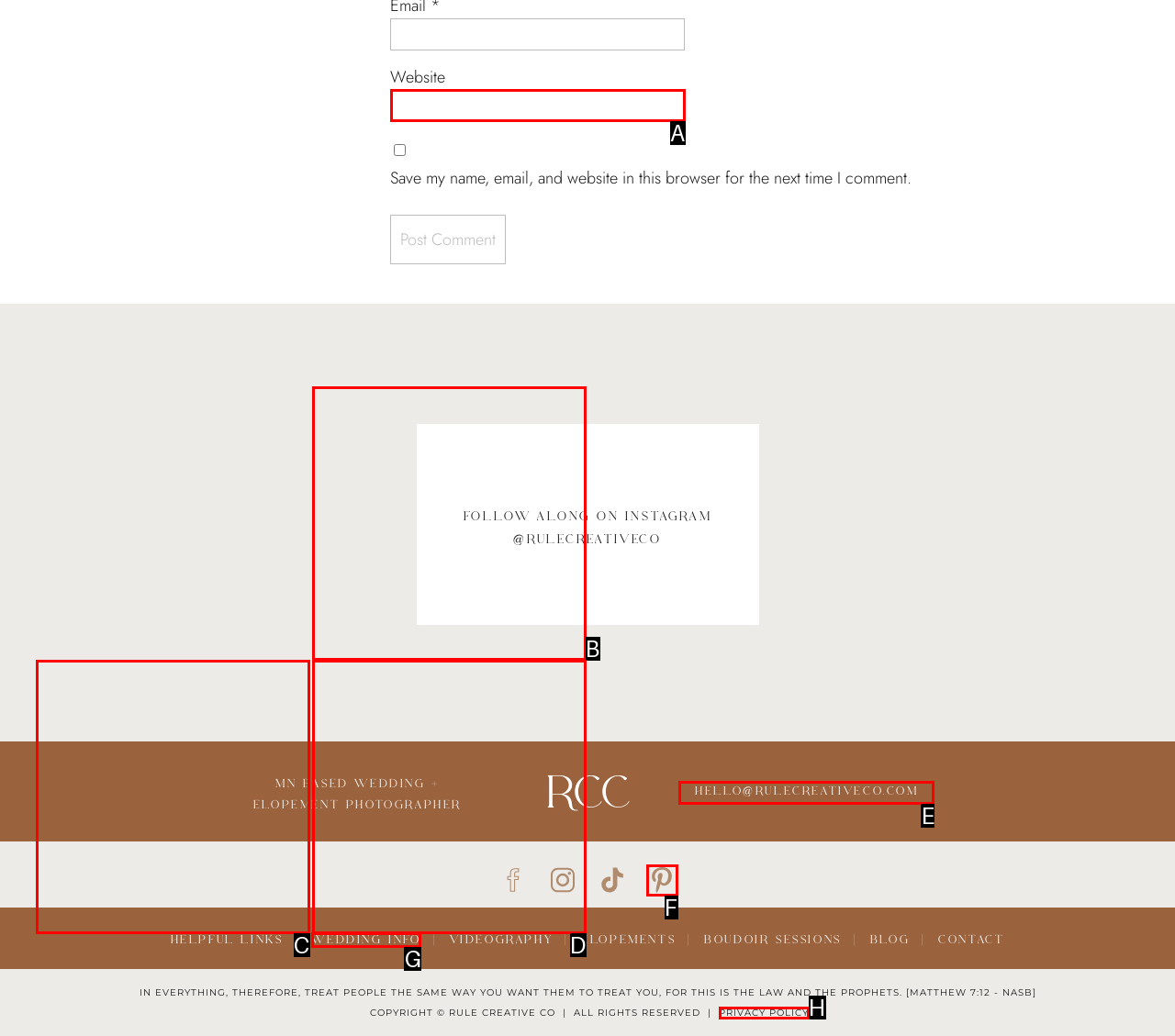Select the HTML element that should be clicked to accomplish the task: Contact via email Reply with the corresponding letter of the option.

E